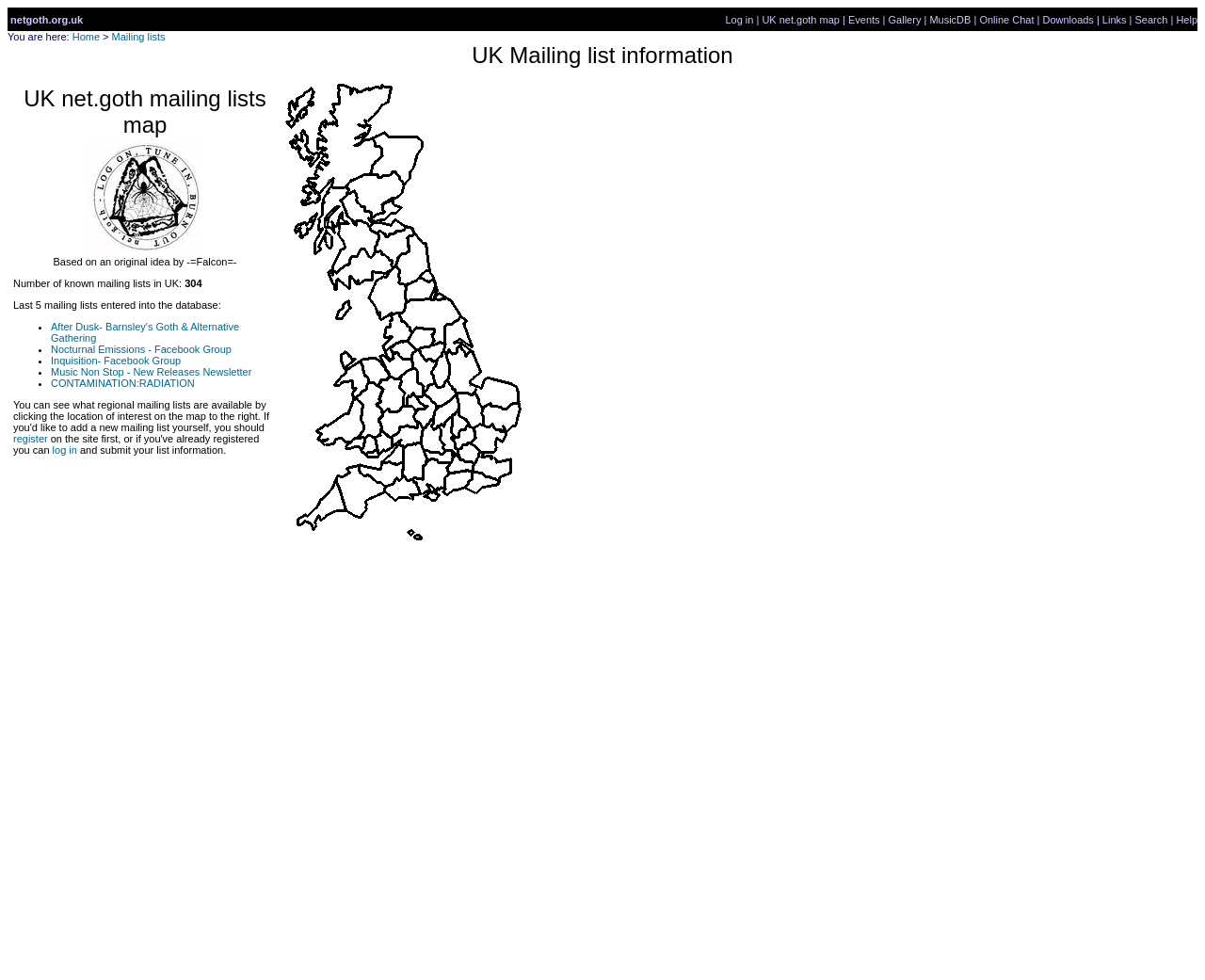Could you specify the bounding box coordinates for the clickable section to complete the following instruction: "Leave a comment"?

None